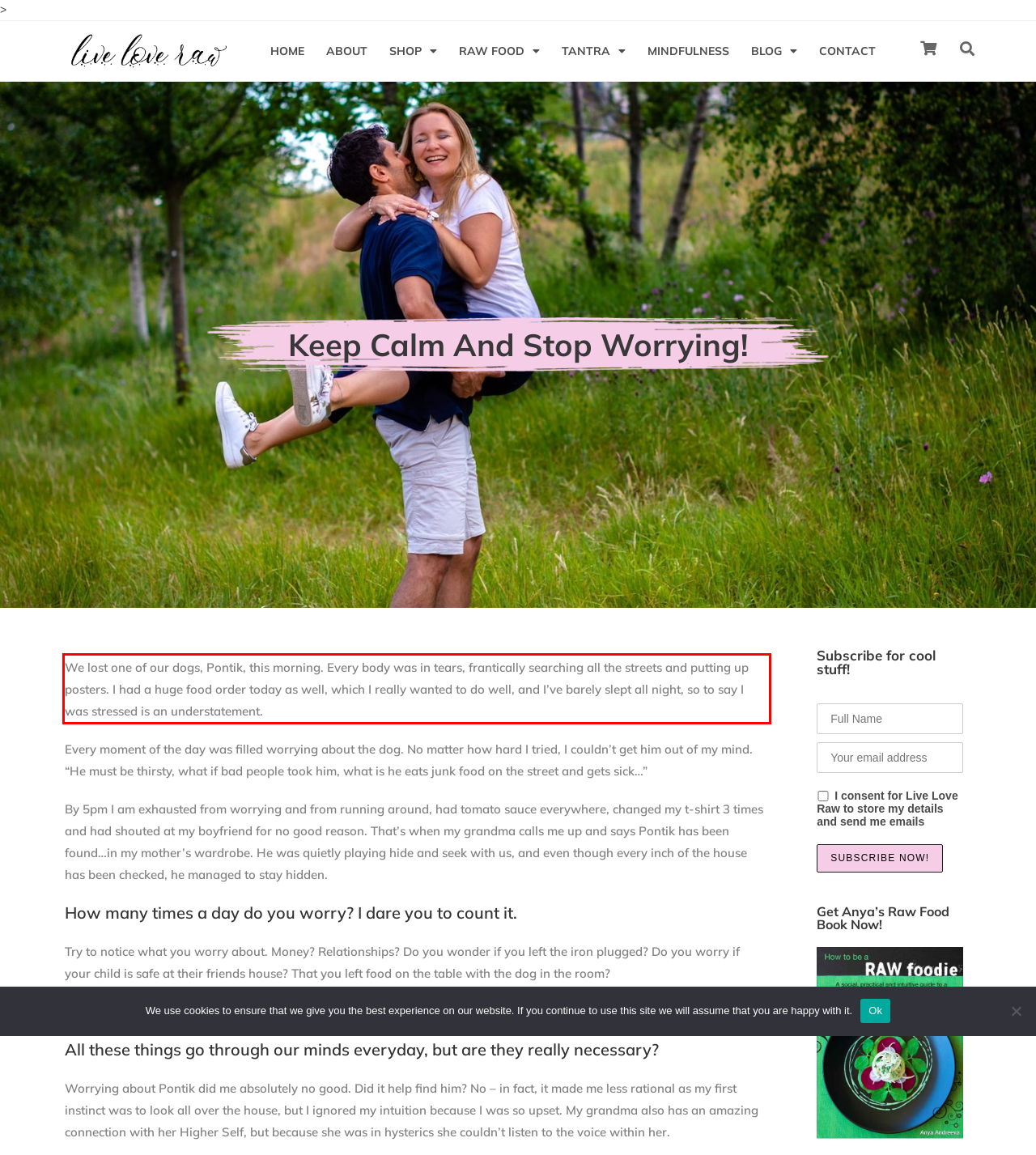Given a screenshot of a webpage, locate the red bounding box and extract the text it encloses.

We lost one of our dogs, Pontik, this morning. Every body was in tears, frantically searching all the streets and putting up posters. I had a huge food order today as well, which I really wanted to do well, and I’ve barely slept all night, so to say I was stressed is an understatement.